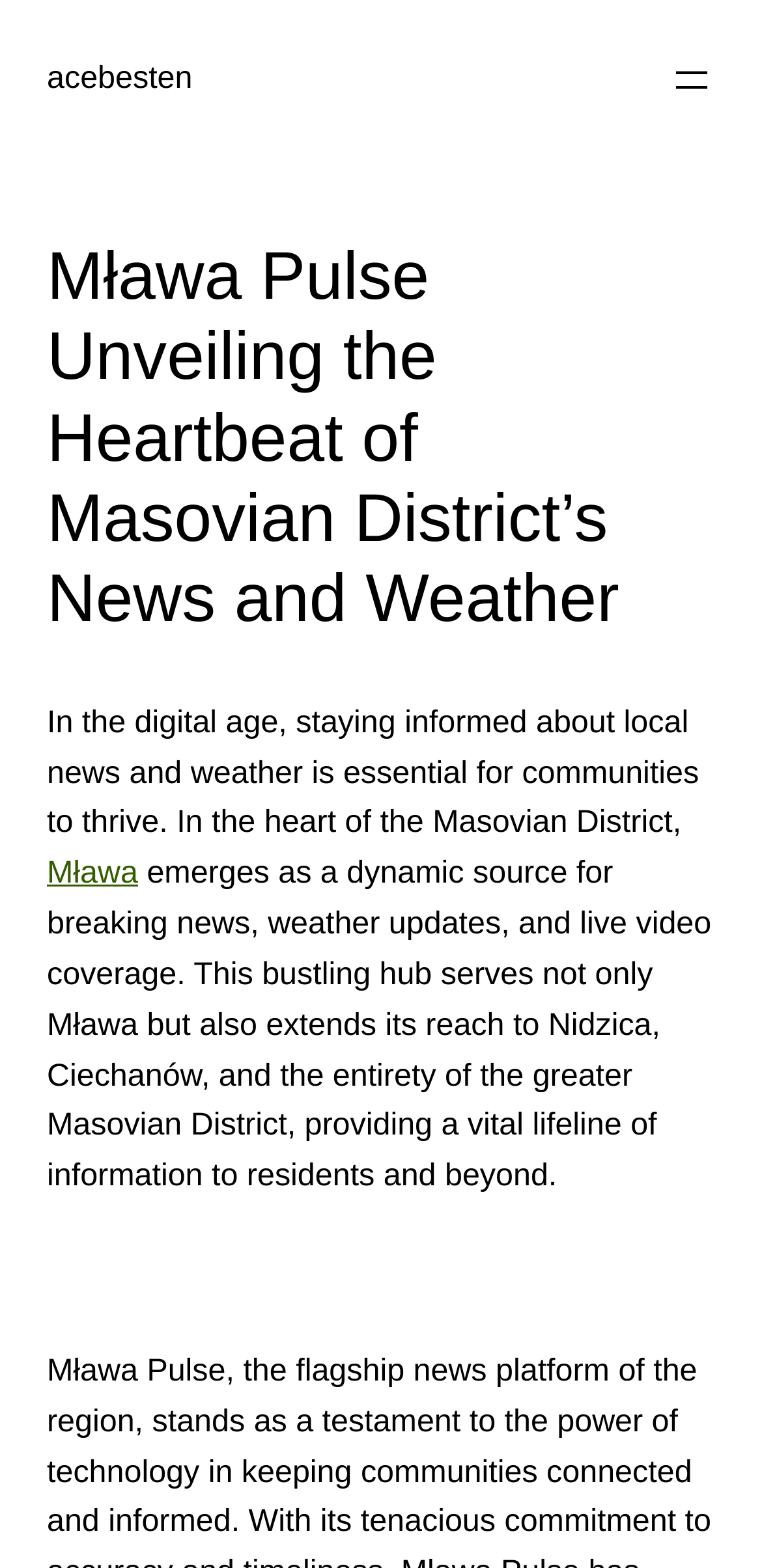Describe all visible elements and their arrangement on the webpage.

The webpage is a news and weather portal focused on the Masovian District, specifically Mława. At the top left, there is a link to "acebesten". Next to it, on the top right, is a button to "Open menu" which has a popup dialog. 

Below the top section, there is a main heading that reads "Mława Pulse Unveiling the Heartbeat of Masovian District’s News and Weather". 

Underneath the heading, there is a block of text that explains the importance of staying informed about local news and weather in the digital age. This text is positioned at the top center of the page. 

Following this text, there is a link to "Mława" on the left, and a paragraph of text that describes the portal as a dynamic source for breaking news, weather updates, and live video coverage, serving not only Mława but also surrounding areas. This text is positioned below the previous block of text, spanning across the page. 

Lastly, there is a small, seemingly empty text element at the bottom left of the page.